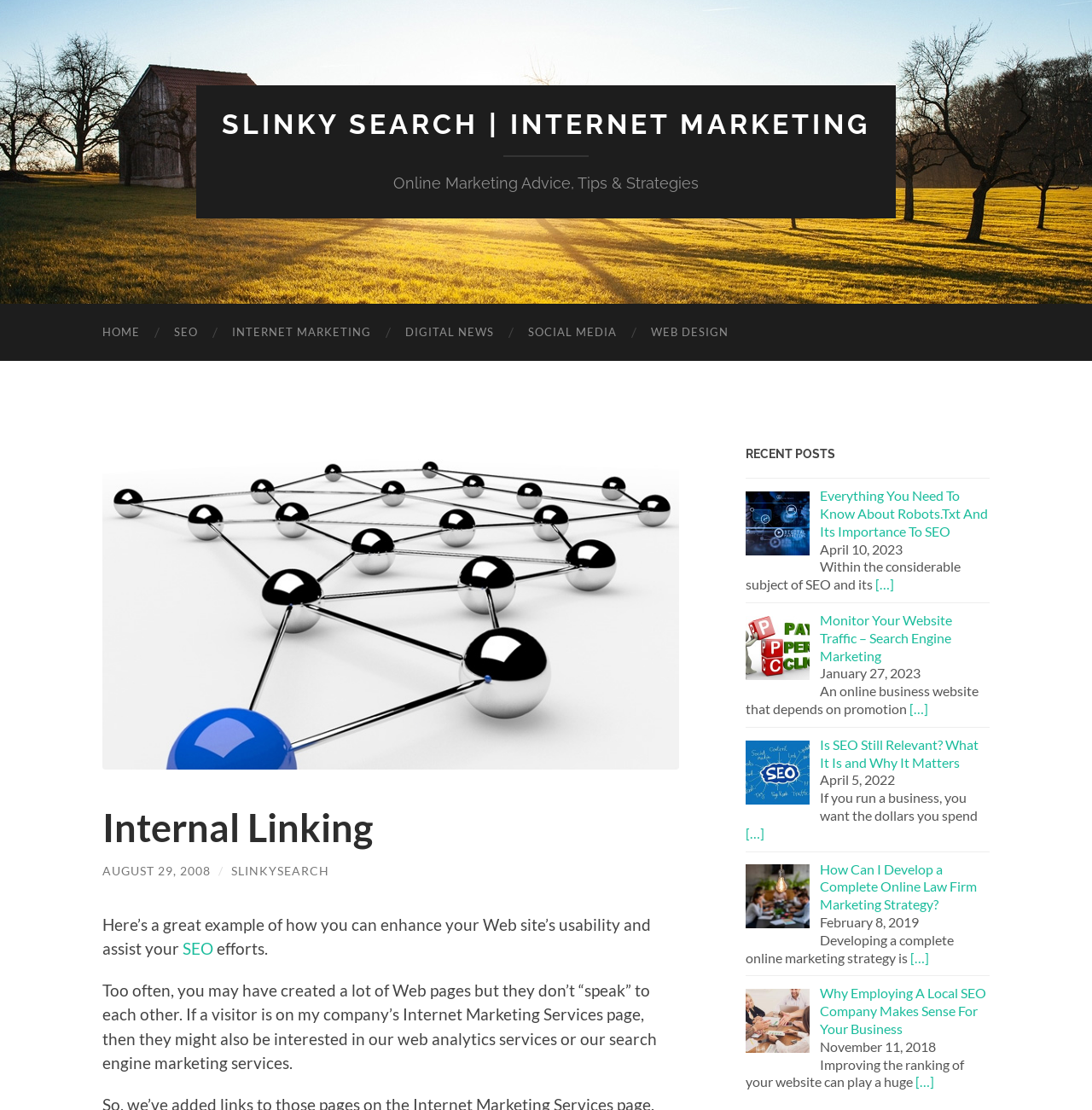Determine the bounding box coordinates of the clickable region to carry out the instruction: "read the article about 'Internal Linking'".

[0.094, 0.725, 0.622, 0.766]